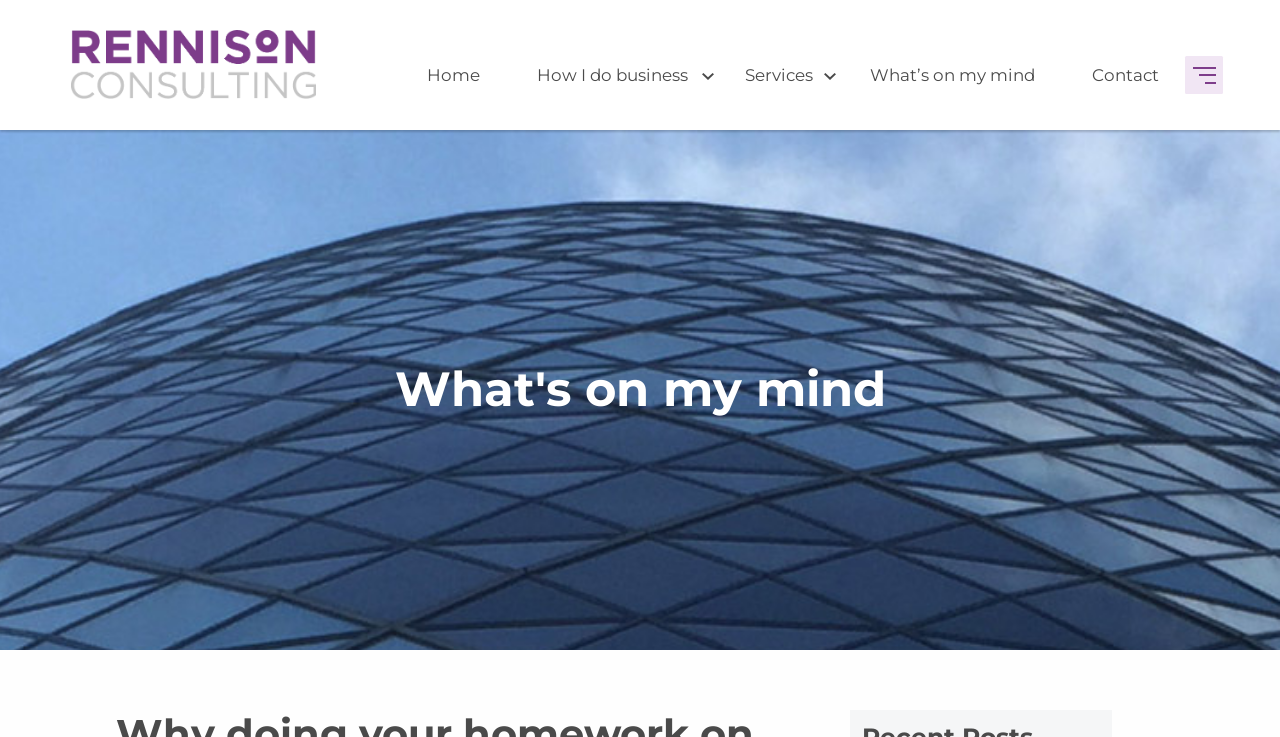Using the webpage screenshot, find the UI element described by Home. Provide the bounding box coordinates in the format (top-left x, top-left y, bottom-right x, bottom-right y), ensuring all values are floating point numbers between 0 and 1.

[0.334, 0.083, 0.375, 0.122]